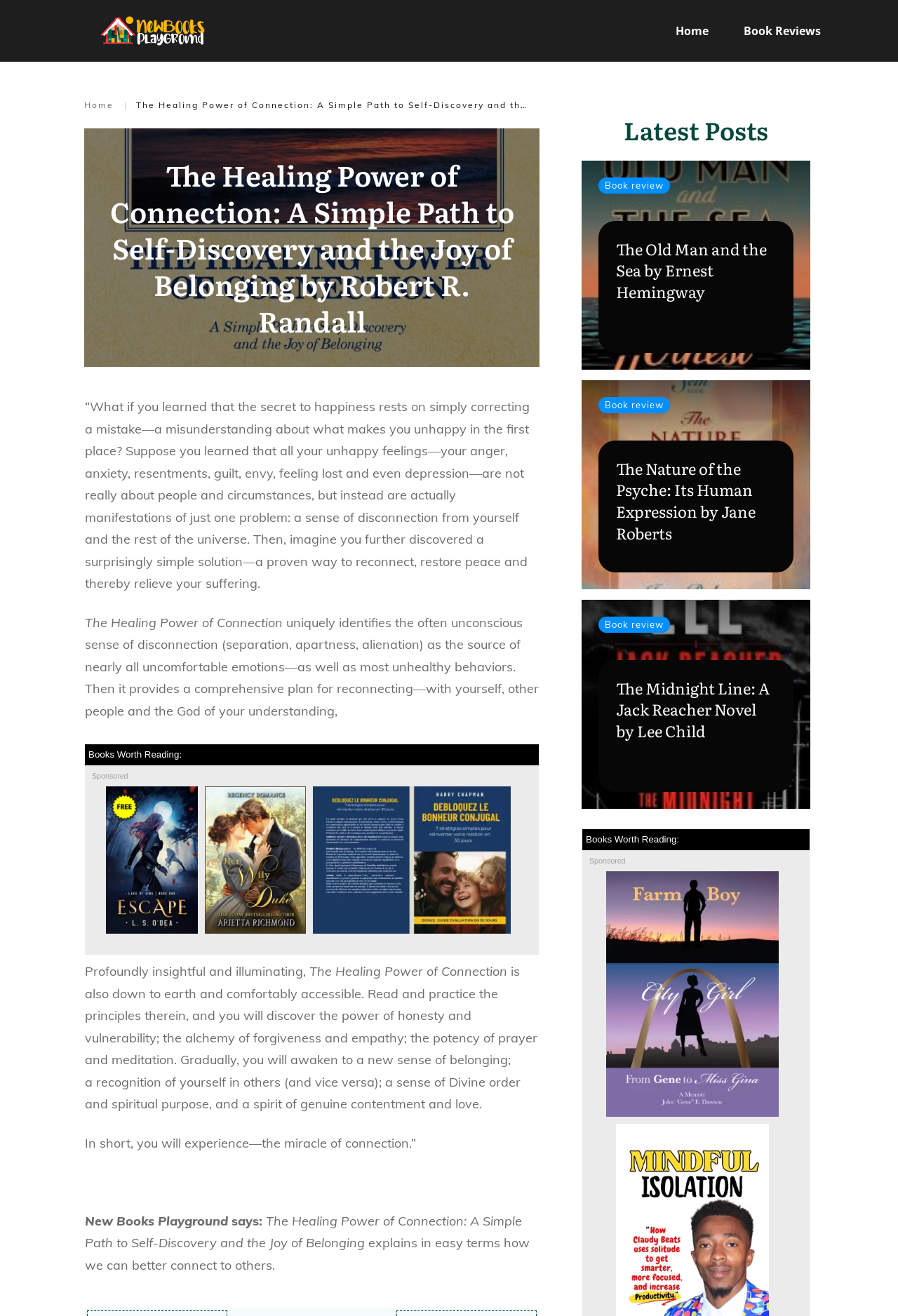How many sponsored book links are there?
Give a one-word or short phrase answer based on the image.

3